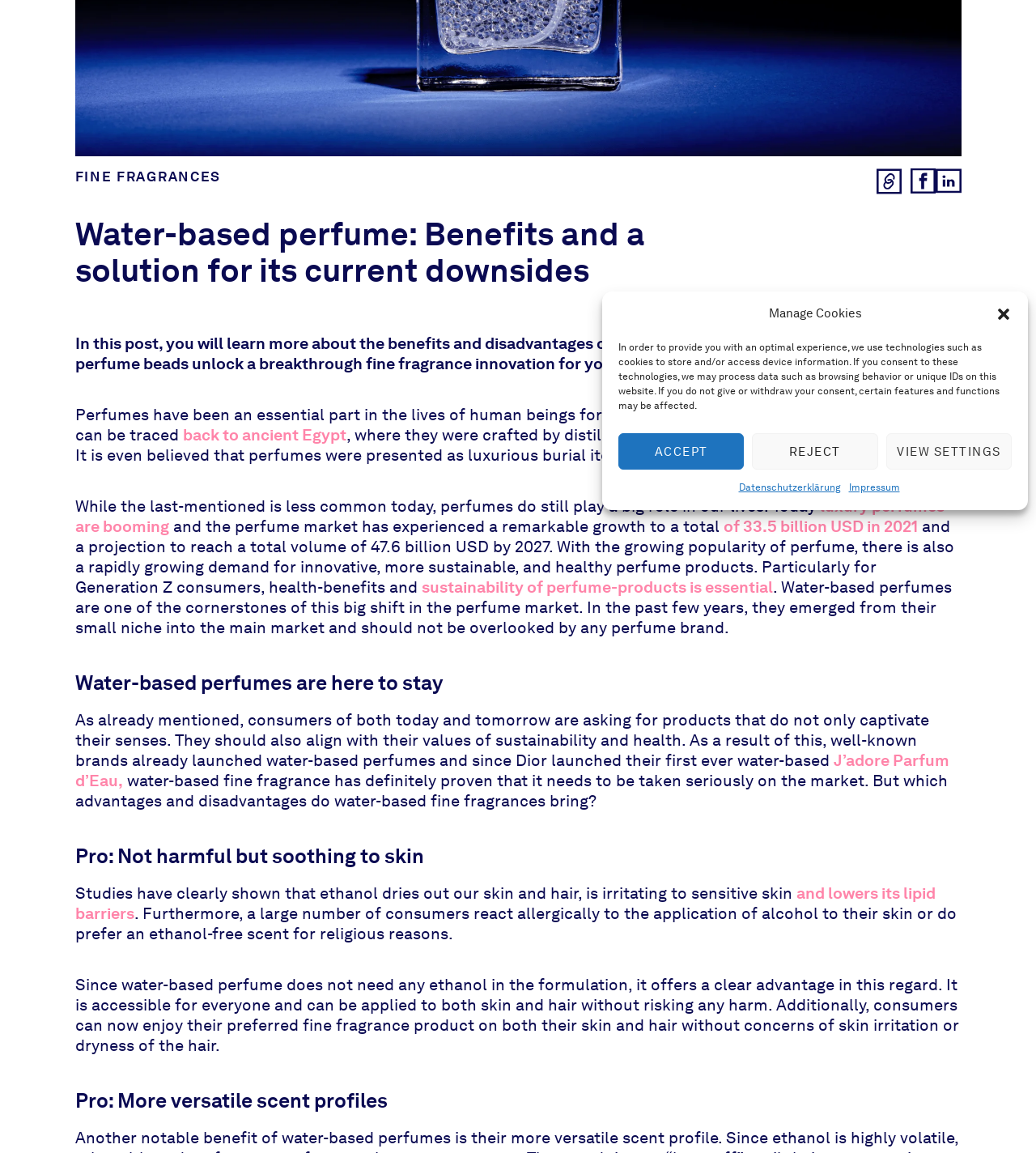Given the element description: "sustainability of perfume-products is essential", predict the bounding box coordinates of the UI element it refers to, using four float numbers between 0 and 1, i.e., [left, top, right, bottom].

[0.407, 0.501, 0.746, 0.518]